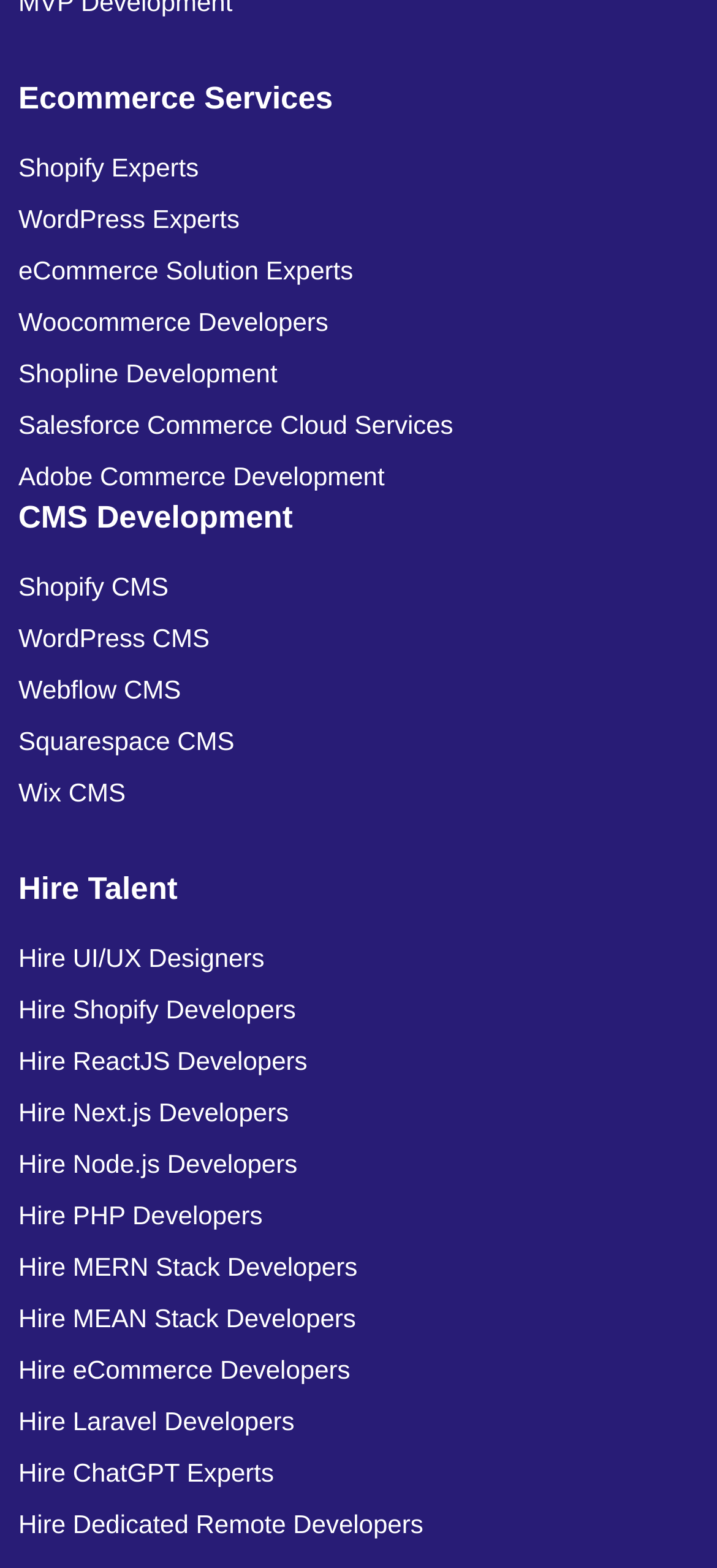How many links are there under 'Hire Talent' section?
Using the image, provide a detailed and thorough answer to the question.

To find the number of links under the 'Hire Talent' section, we need to look for the StaticText element 'Hire Talent' and then count the number of link elements that follow it. There are 12 link elements starting from 'Hire UI/UX Designers' to 'Hire Dedicated Remote Developers'.